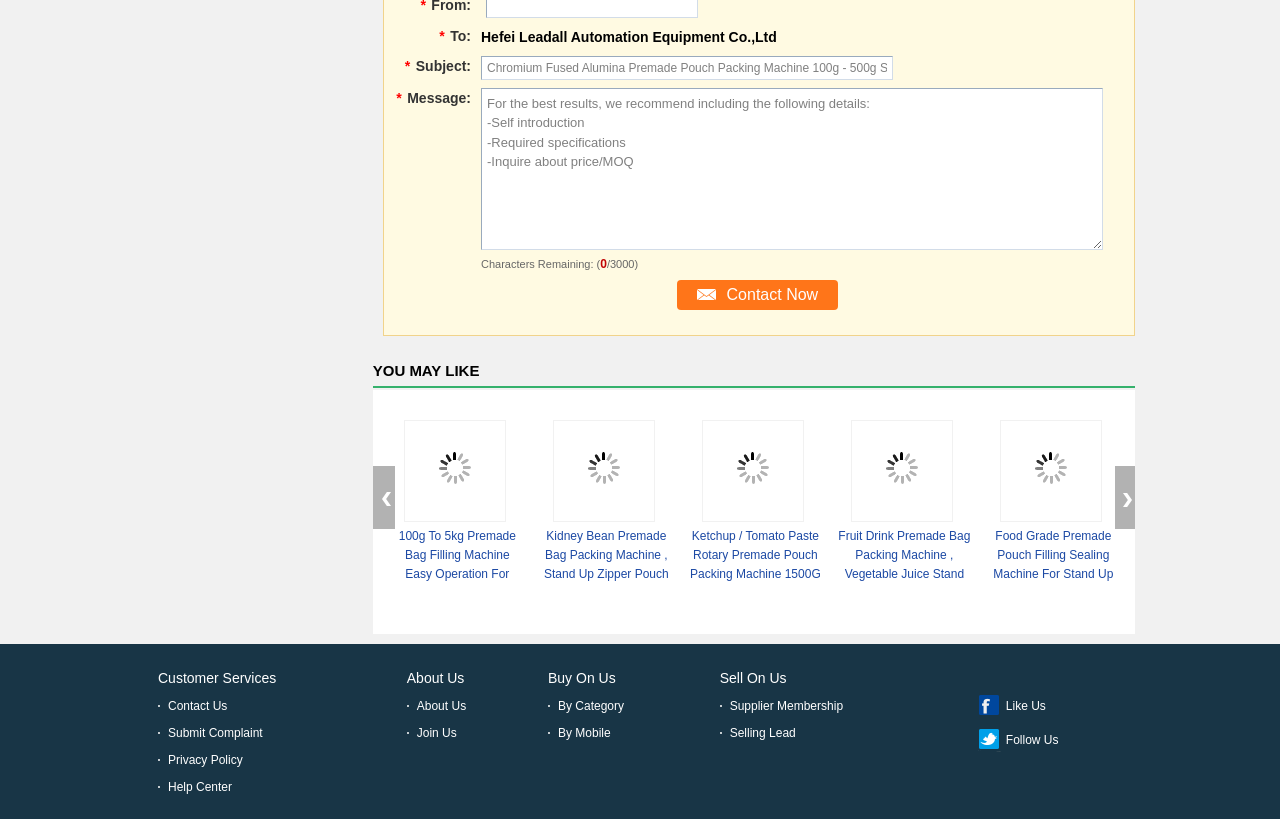Please give a one-word or short phrase response to the following question: 
What type of products are shown on the webpage?

Premade bag packing machines